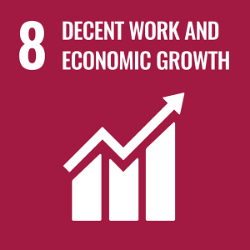Explain the scene depicted in the image, including all details.

The image features a striking icon representing the eighth Sustainable Development Goal (SDG) established by the United Nations, which focuses on "Decent Work and Economic Growth." This goal emphasizes the importance of promoting inclusive and sustainable economic growth, employment, and decent work for all. The icon displays a graphic of upward-trending bar charts along with an arrow indicating growth, symbolizing progress and prosperity. Set against a deep red background, the text reads "8 DECENT WORK AND ECONOMIC GROWTH," highlighting the critical nature of this goal in achieving sustainable development. This initiative is vital for creating jobs, fostering innovation, and ensuring that economic benefits are shared equitably within societies.